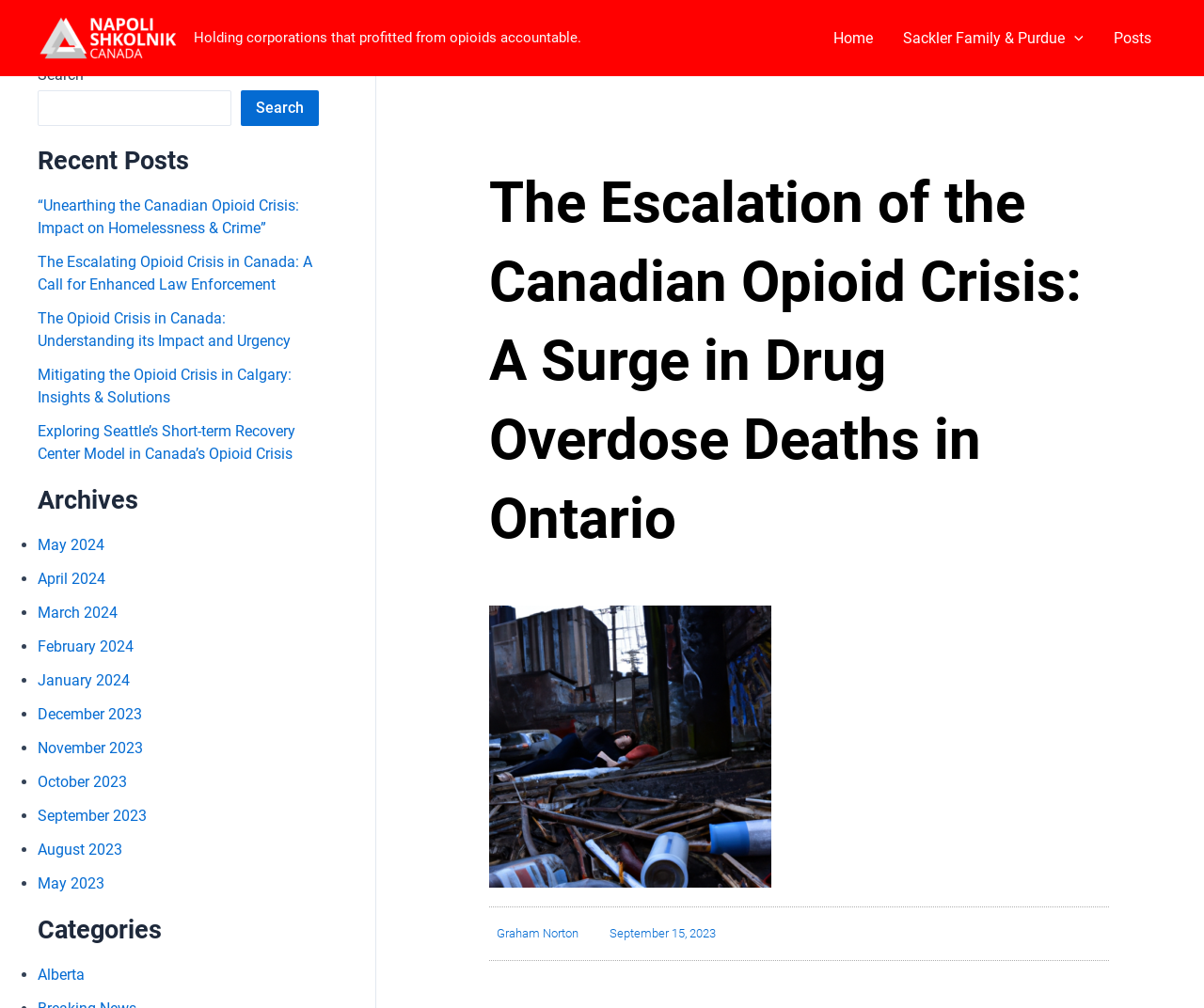What is the topic of the recent posts?
Give a single word or phrase as your answer by examining the image.

Opioid crisis